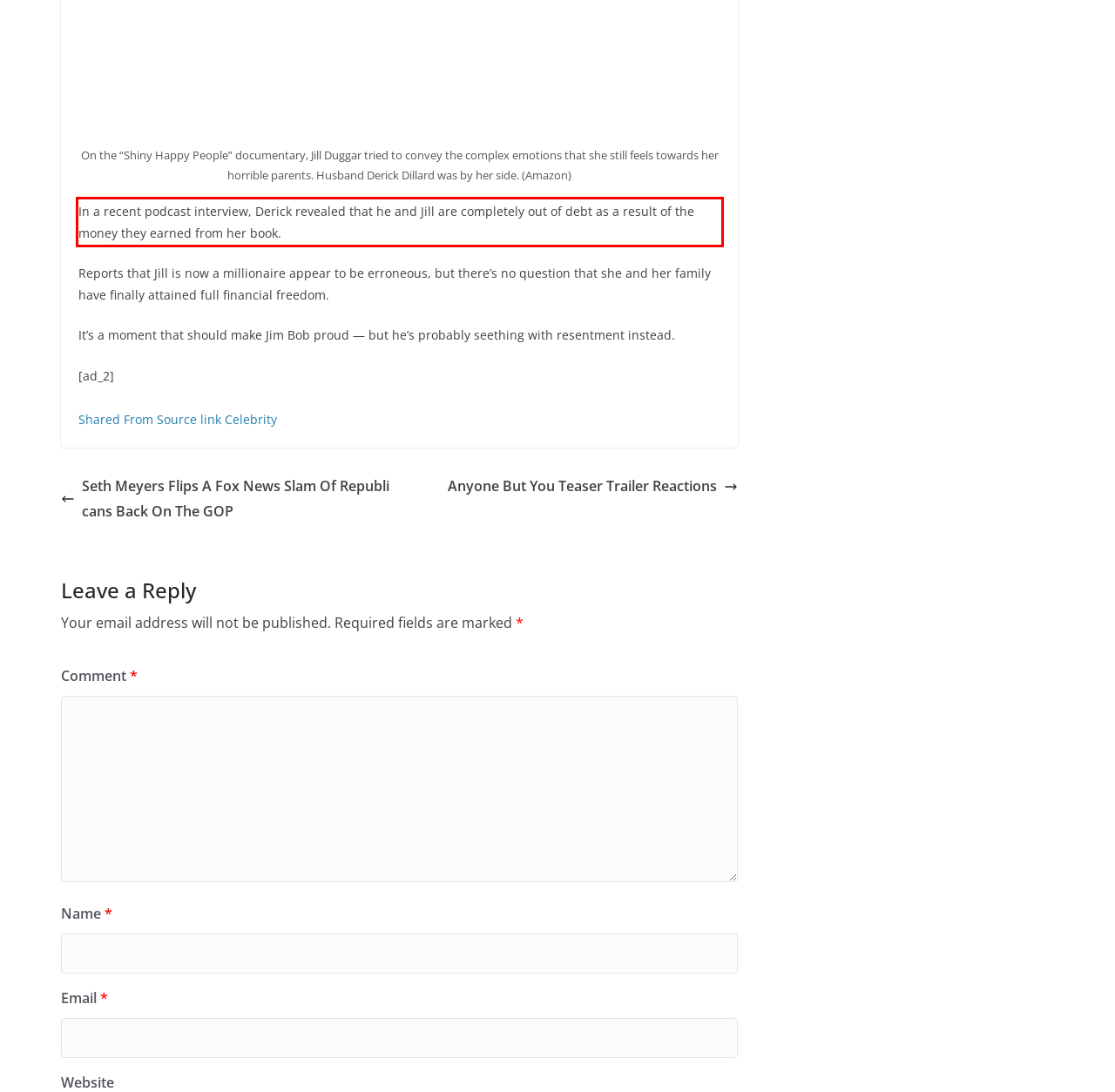You are given a screenshot of a webpage with a UI element highlighted by a red bounding box. Please perform OCR on the text content within this red bounding box.

In a recent podcast interview, Derick revealed that he and Jill are completely out of debt as a result of the money they earned from her book.